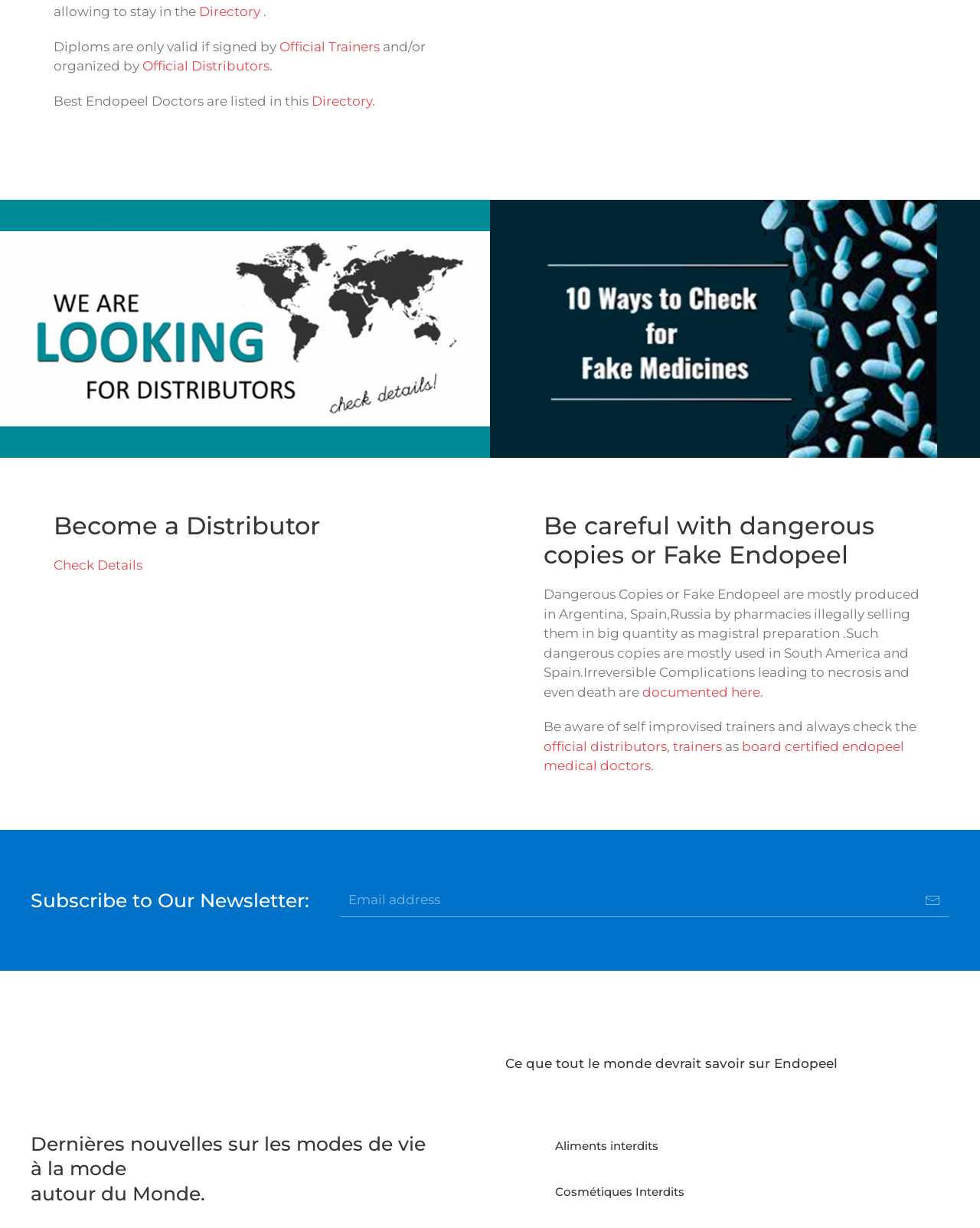Predict the bounding box of the UI element that fits this description: "aria-label="Email address" name="email" placeholder="Email address"".

[0.347, 0.719, 0.969, 0.747]